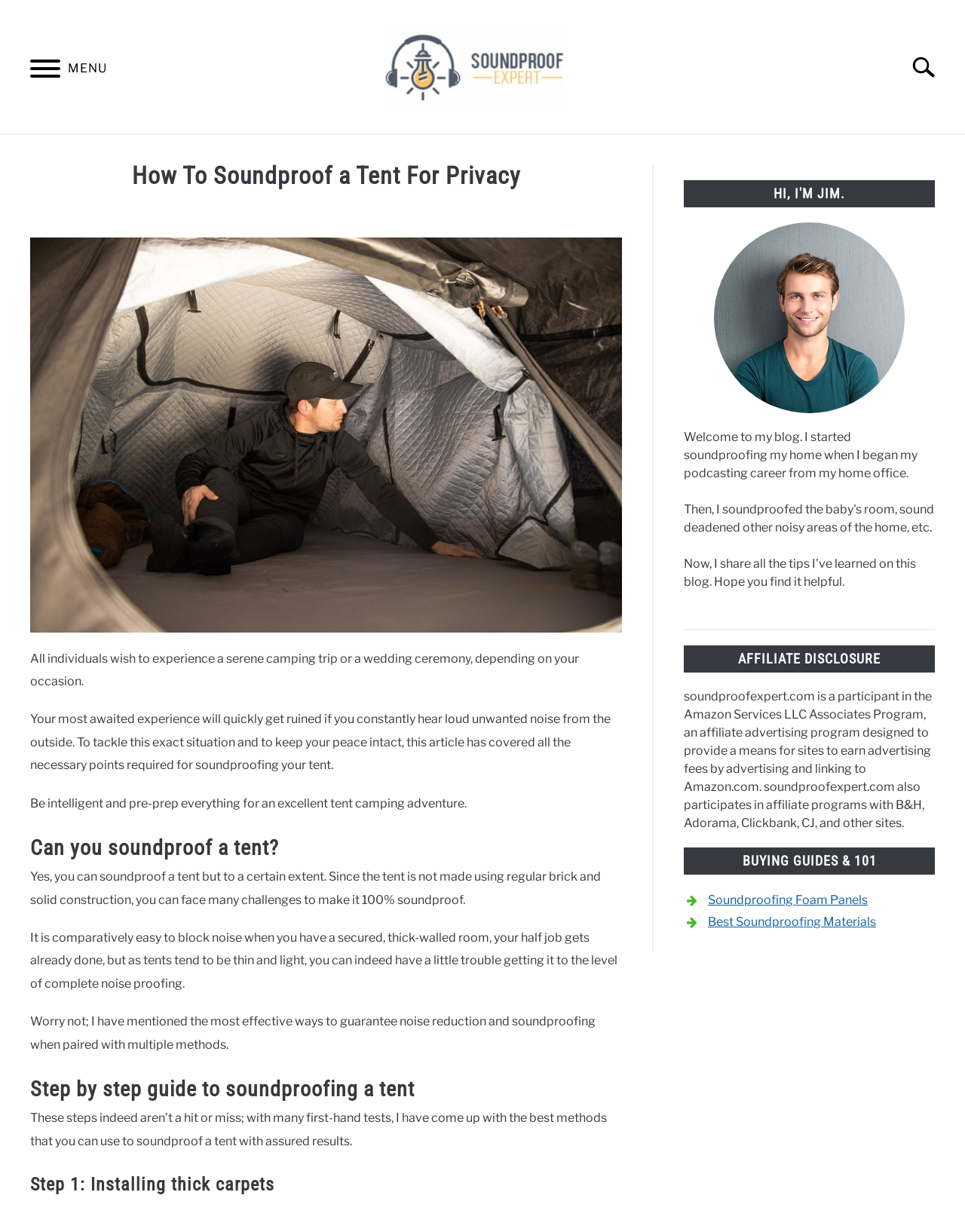Given the description "User stories", provide the bounding box coordinates of the corresponding UI element.

None